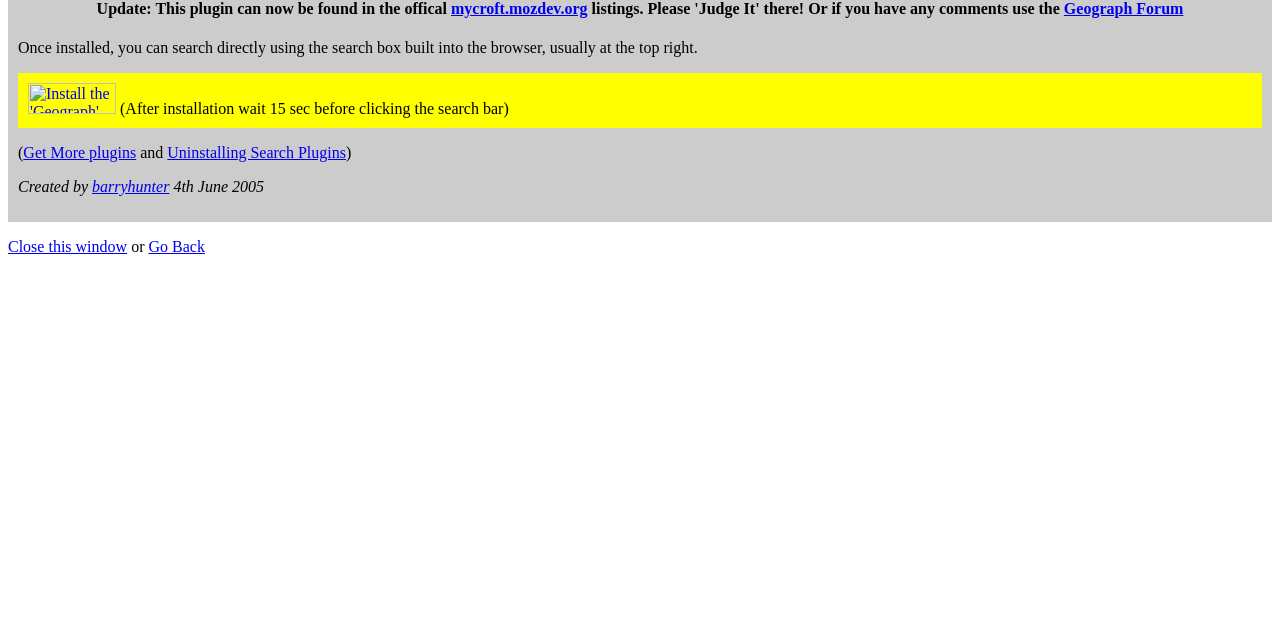Extract the bounding box coordinates of the UI element described: "Go Back". Provide the coordinates in the format [left, top, right, bottom] with values ranging from 0 to 1.

[0.116, 0.372, 0.16, 0.399]